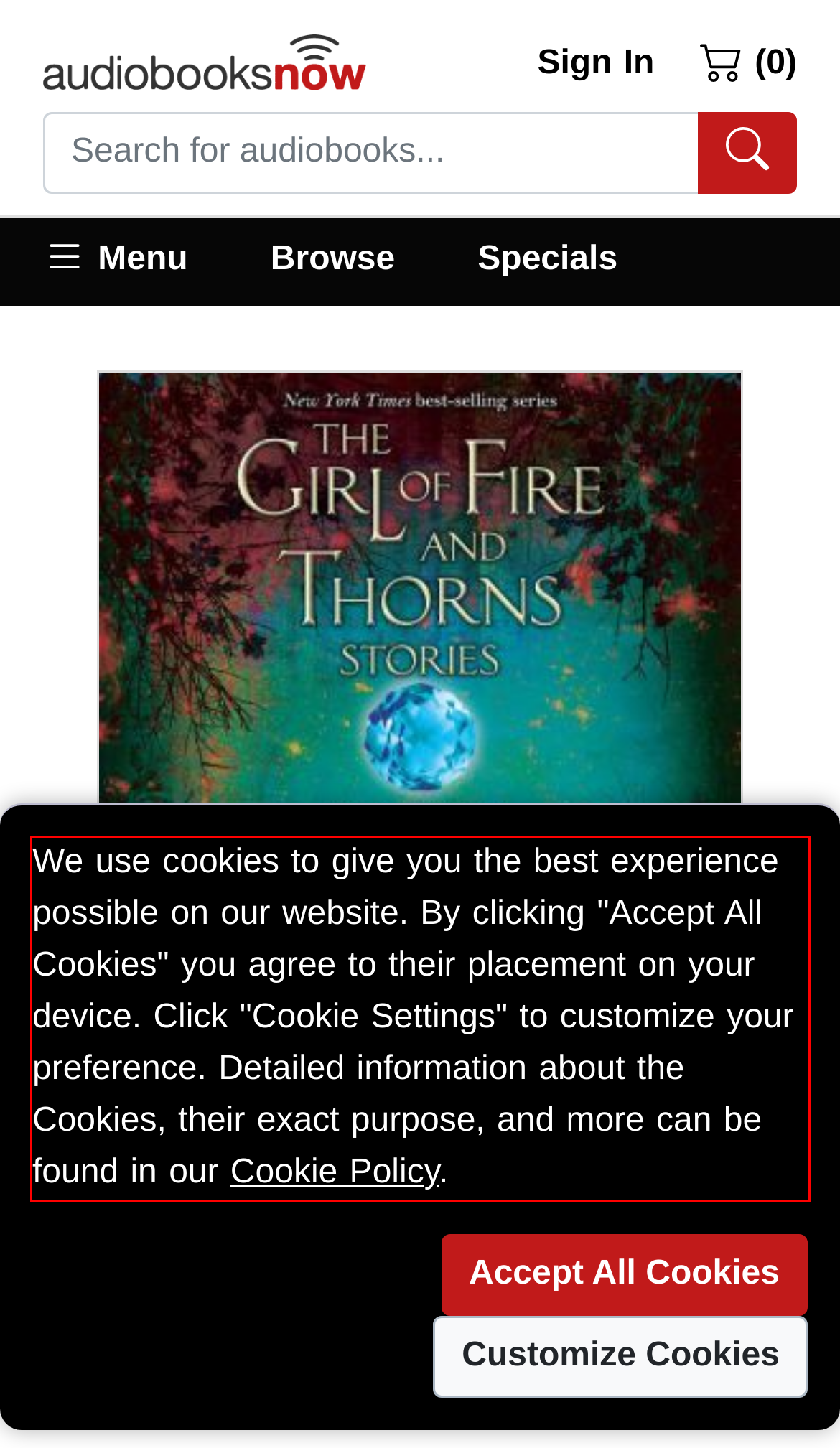From the given screenshot of a webpage, identify the red bounding box and extract the text content within it.

We use cookies to give you the best experience possible on our website. By clicking "Accept All Cookies" you agree to their placement on your device. Click "Cookie Settings" to customize your preference. Detailed information about the Cookies, their exact purpose, and more can be found in our Cookie Policy.